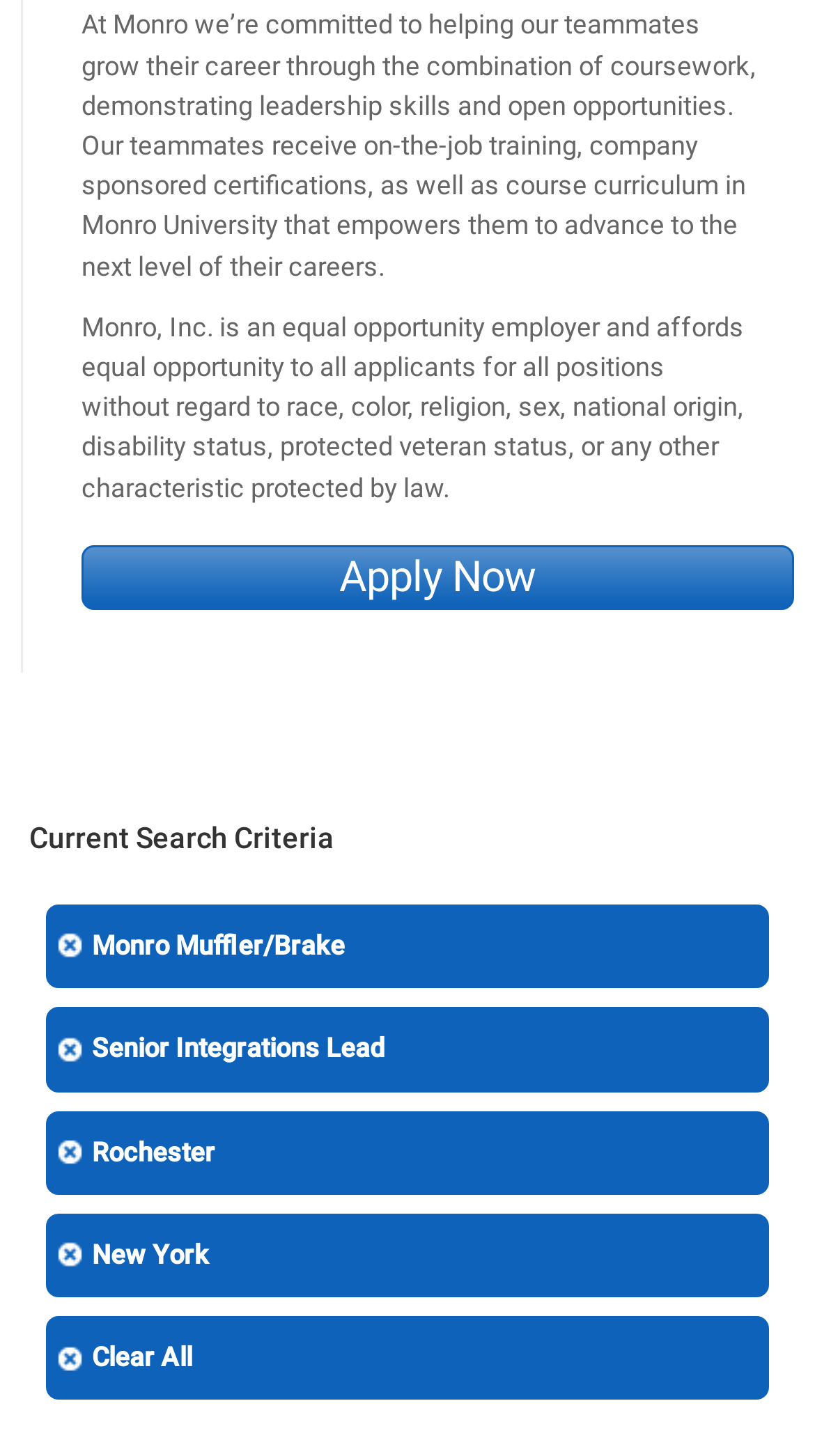What is the purpose of the 'Apply Now' button?
Provide a detailed answer to the question, using the image to inform your response.

The 'Apply Now' button is a prominent link on the webpage, and its position and design suggest that it is a call-to-action for users to apply for a job at the company.